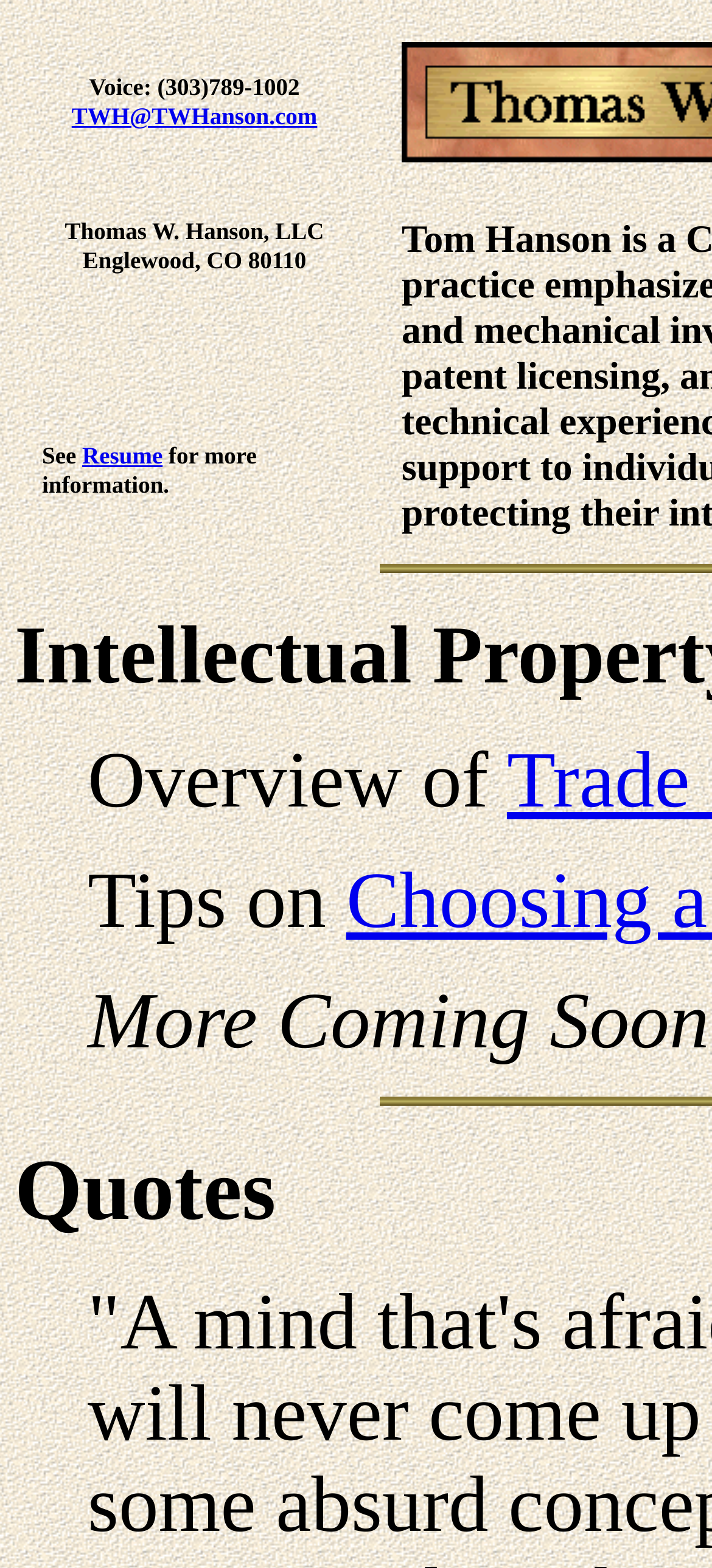What can be found in the resume of Thomas W. Hanson?
Can you give a detailed and elaborate answer to the question?

I found a link to the resume on the webpage, which is accompanied by the text 'See Resume for more information.' This suggests that the resume contains more information about Thomas W. Hanson.